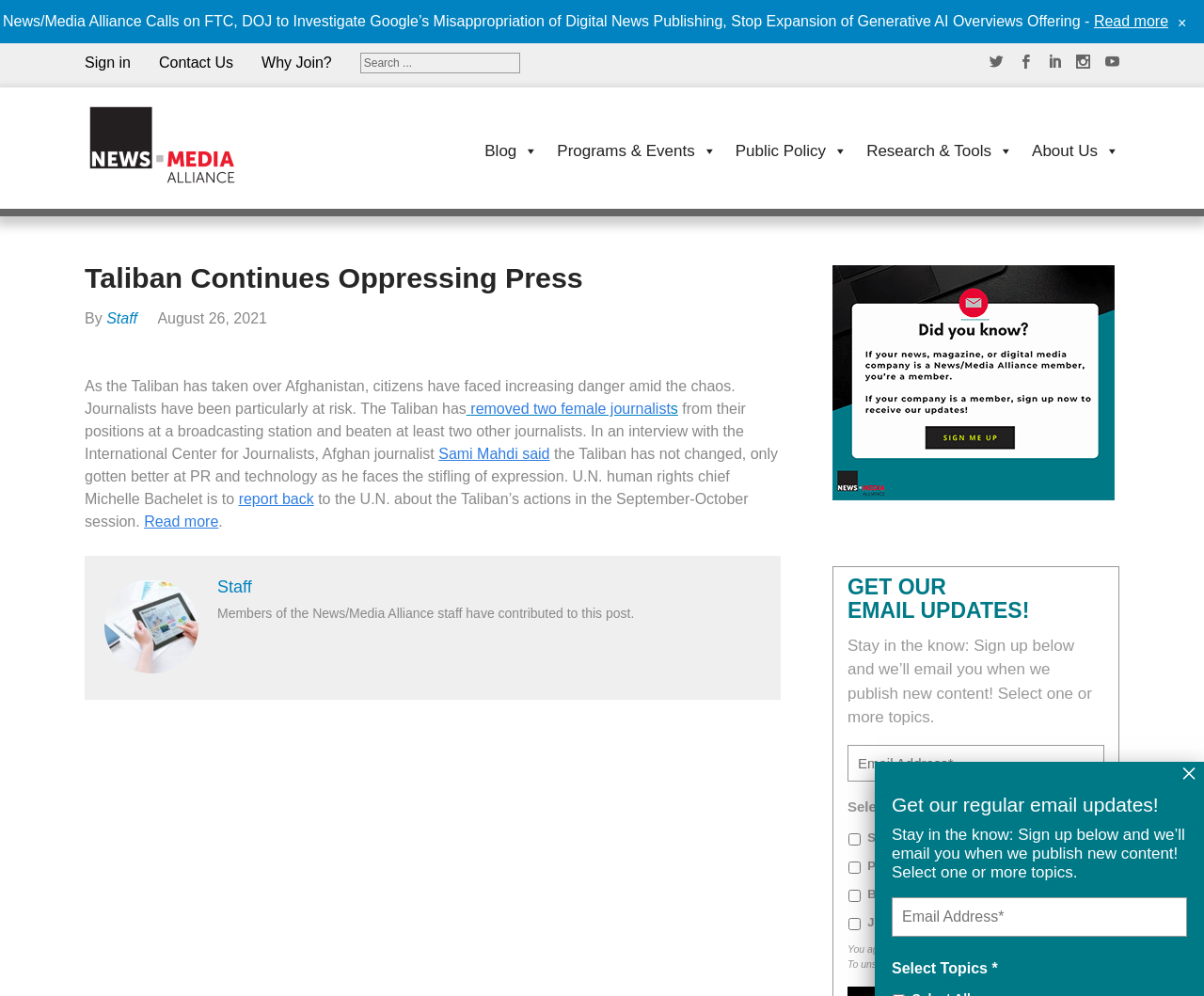Predict the bounding box of the UI element based on this description: "name="input_6" placeholder="Email Address*"".

[0.741, 0.901, 0.986, 0.941]